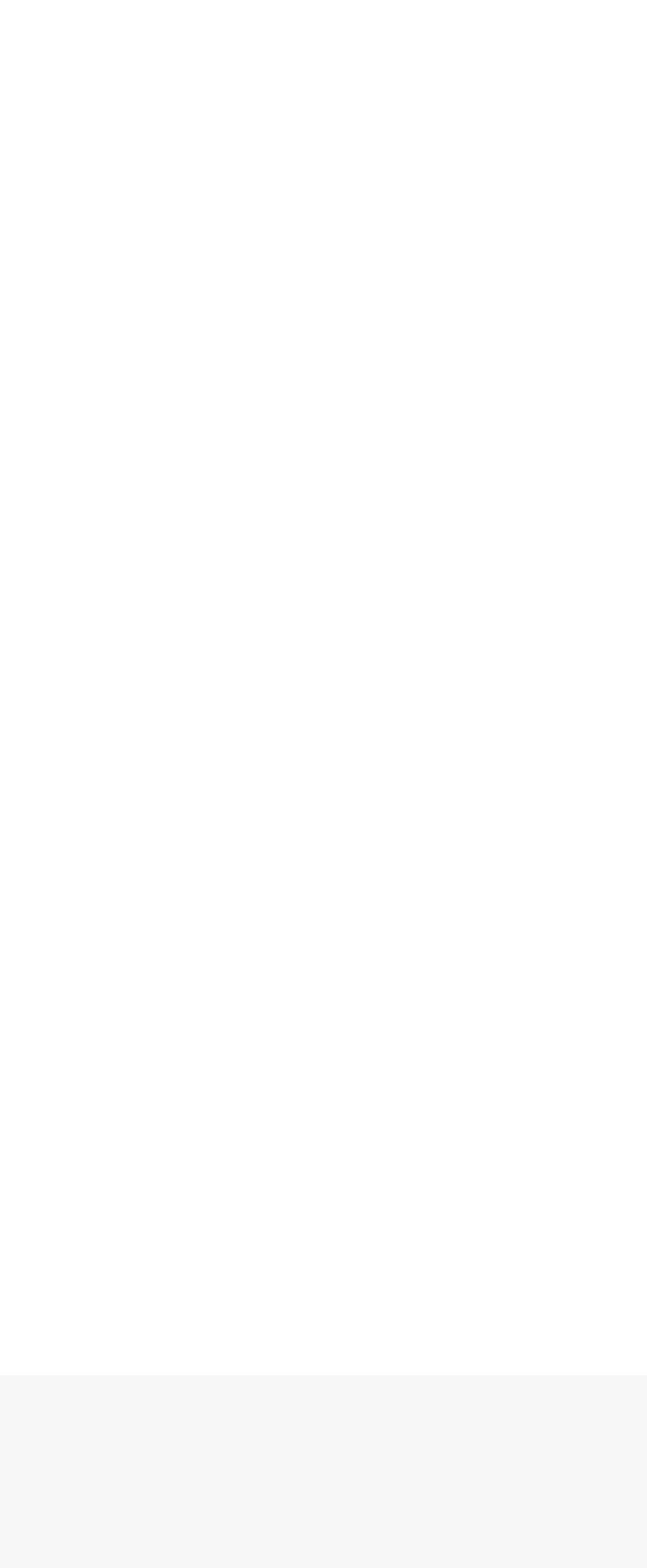From the screenshot, find the bounding box of the UI element matching this description: "alt="graduateassignment"". Supply the bounding box coordinates in the form [left, top, right, bottom], each a float between 0 and 1.

None